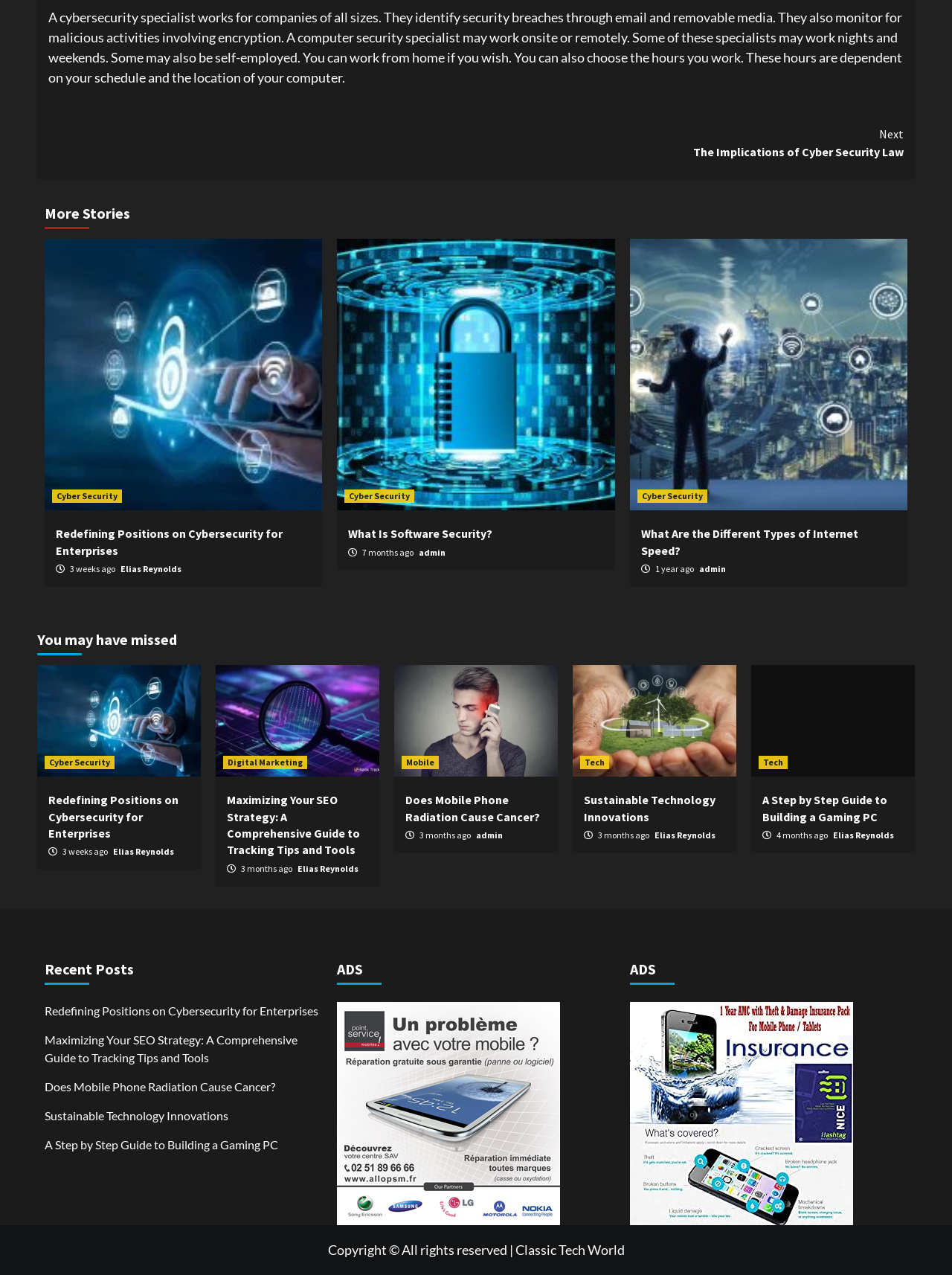What is the category of the article 'Does Mobile Phone Radiation Cause Cancer?'?
Based on the content of the image, thoroughly explain and answer the question.

The article 'Does Mobile Phone Radiation Cause Cancer?' is categorized under 'Mobile', which can be seen from the link element with ID 336.